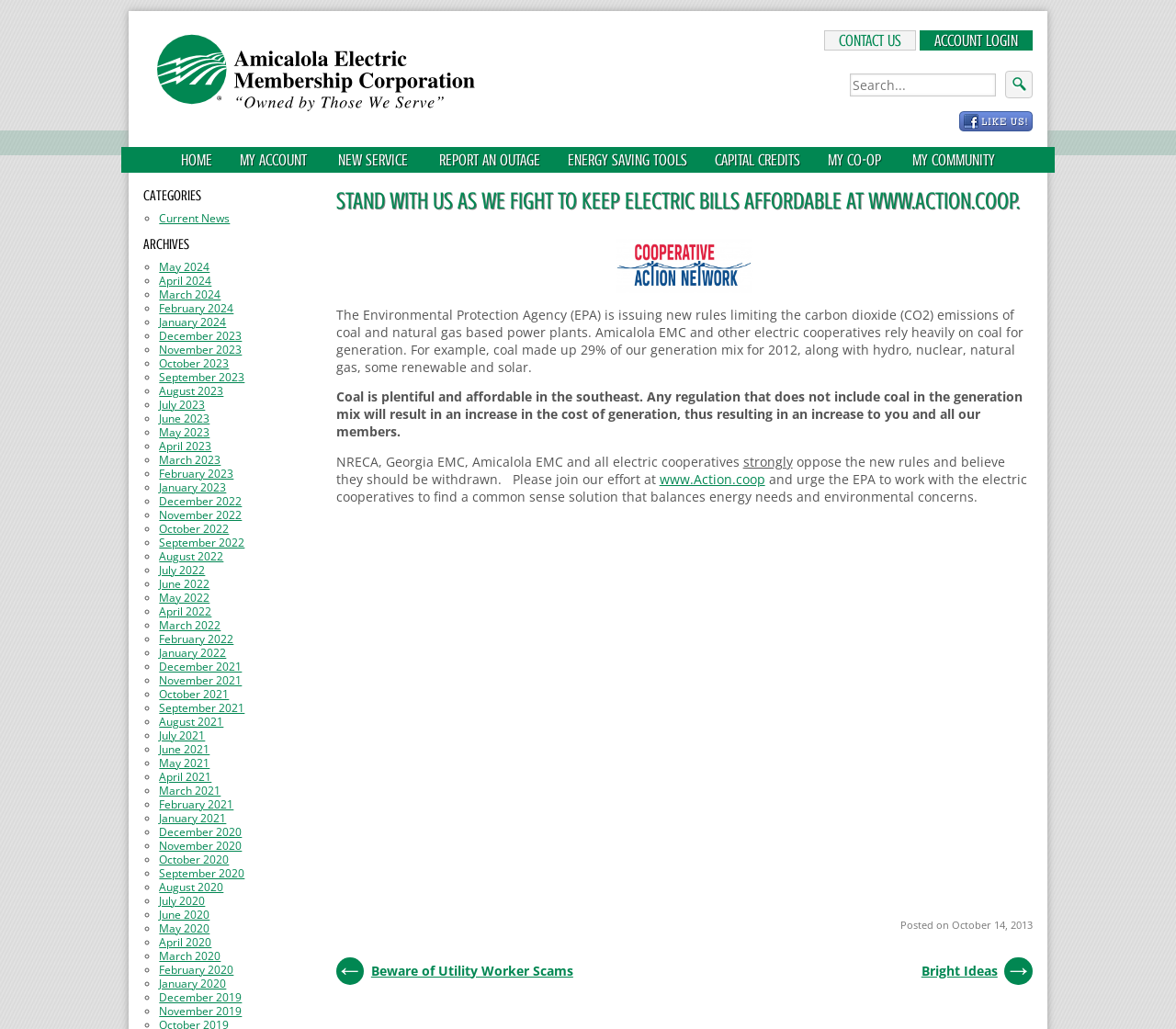Provide the bounding box coordinates of the area you need to click to execute the following instruction: "Read more about standing with us to keep electric bills affordable".

[0.286, 0.182, 0.878, 0.209]